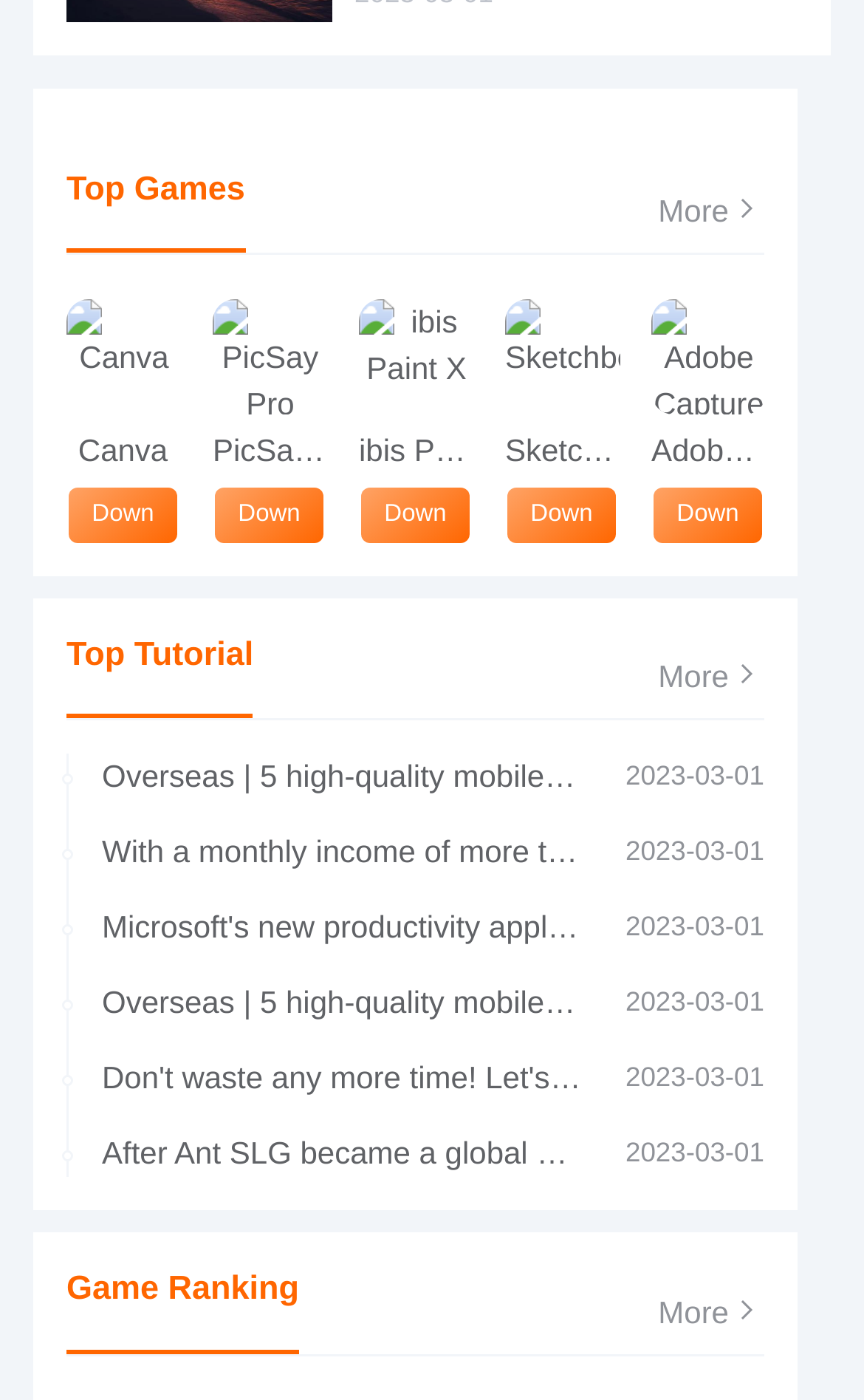Please identify the bounding box coordinates of the element I need to click to follow this instruction: "Read about 5 high-quality mobile games recommended".

[0.118, 0.538, 0.673, 0.572]